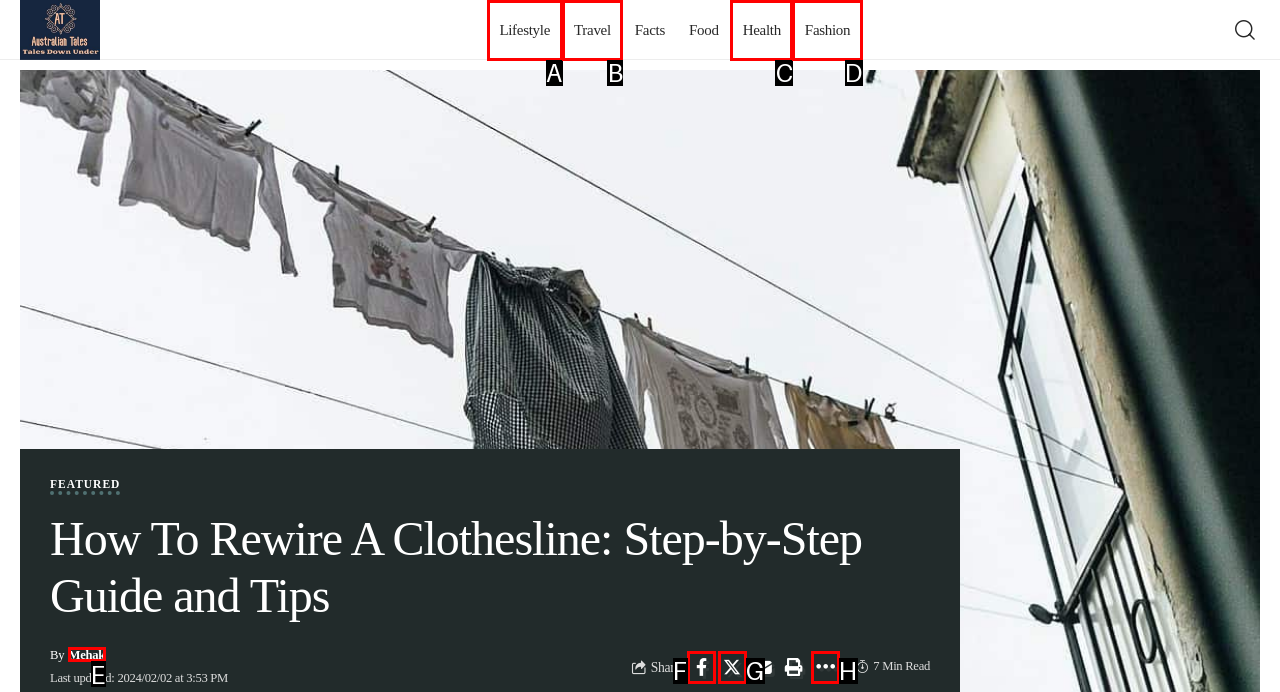With the provided description: aria-label="More", select the most suitable HTML element. Respond with the letter of the selected option.

H